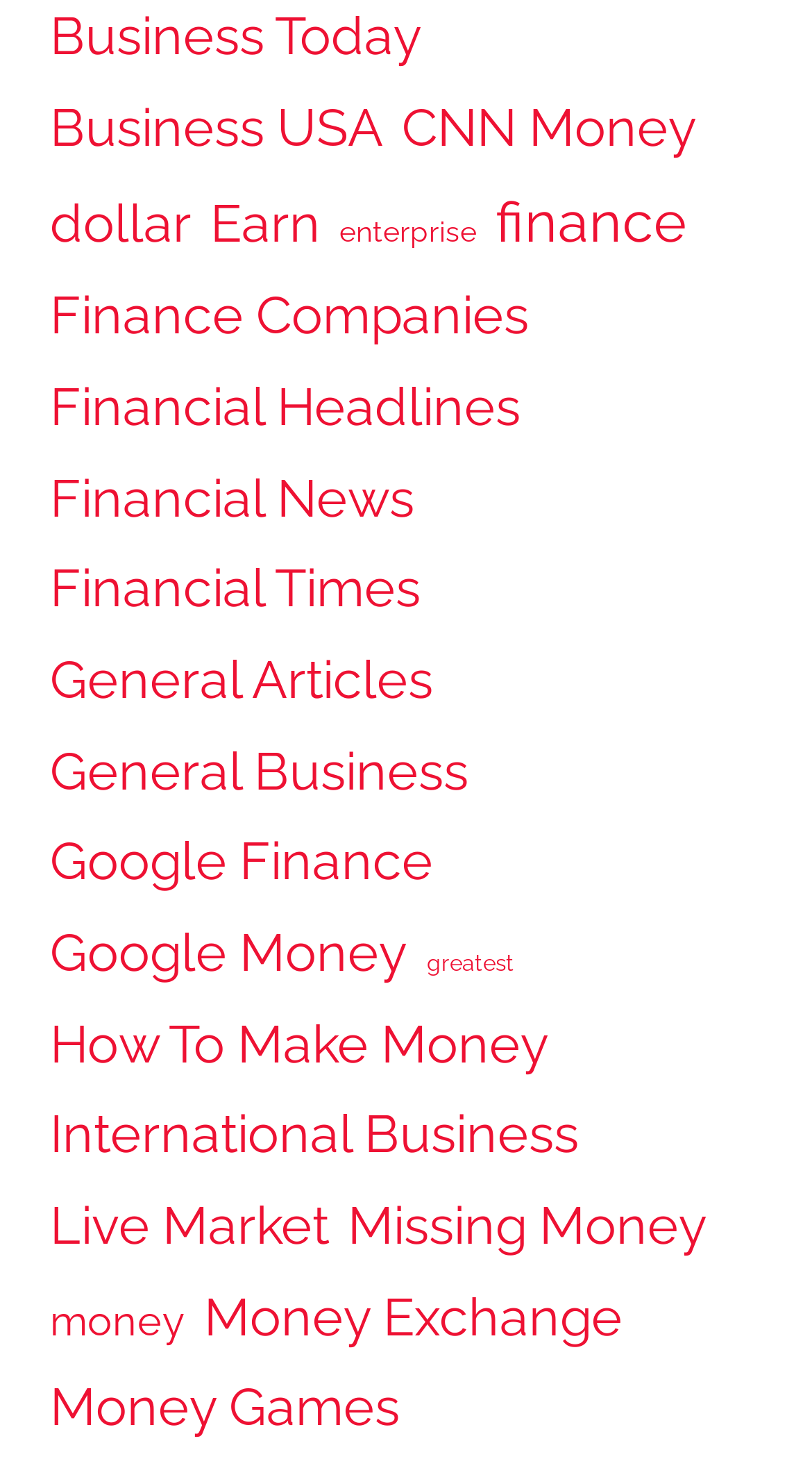Please determine the bounding box coordinates of the element's region to click in order to carry out the following instruction: "Explore finance articles". The coordinates should be four float numbers between 0 and 1, i.e., [left, top, right, bottom].

[0.61, 0.118, 0.846, 0.184]